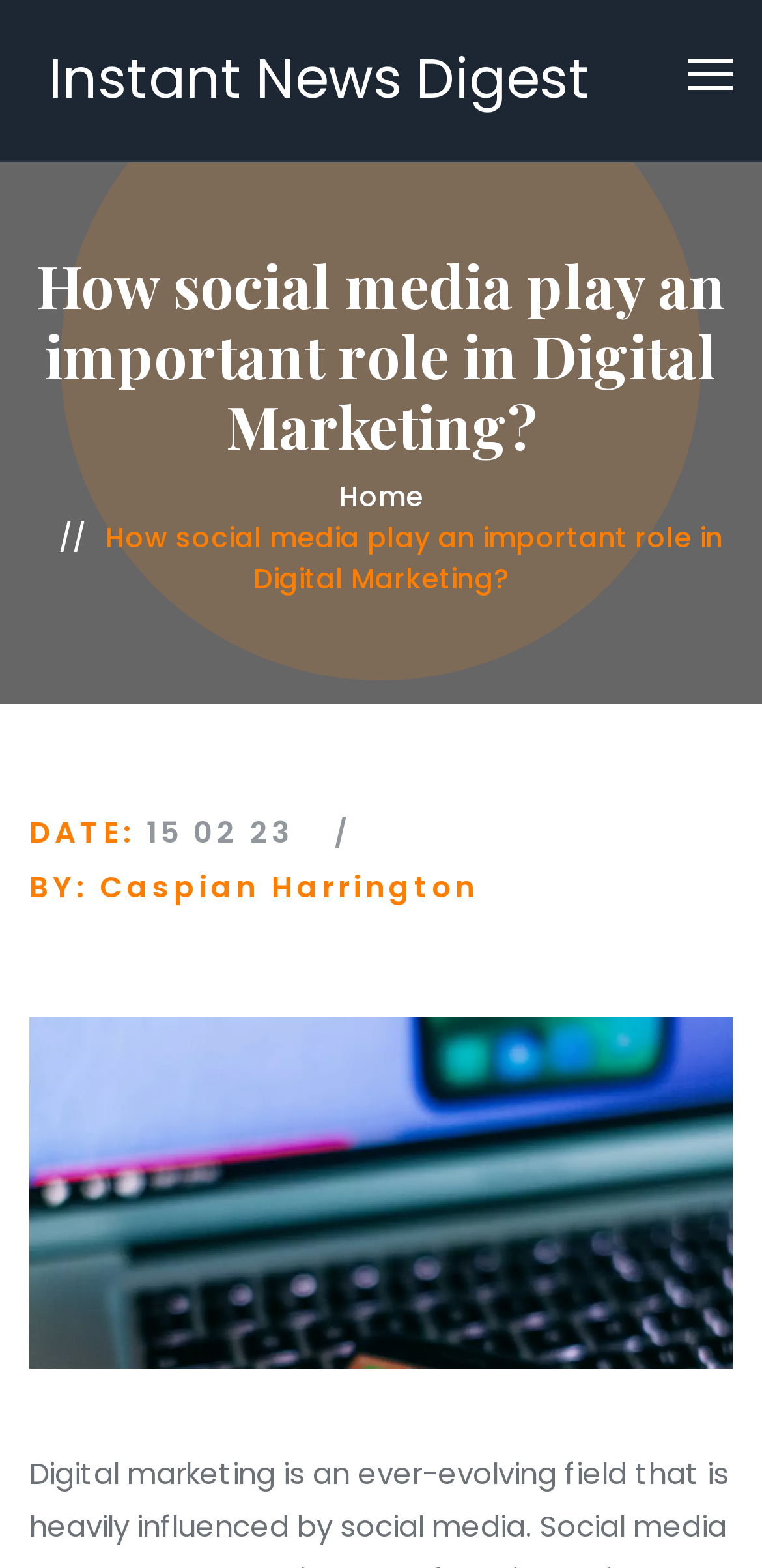What is the date of the article?
Using the details shown in the screenshot, provide a comprehensive answer to the question.

I found the date of the article by looking at the 'DATE:' label and the corresponding text '15 02 23' next to it.